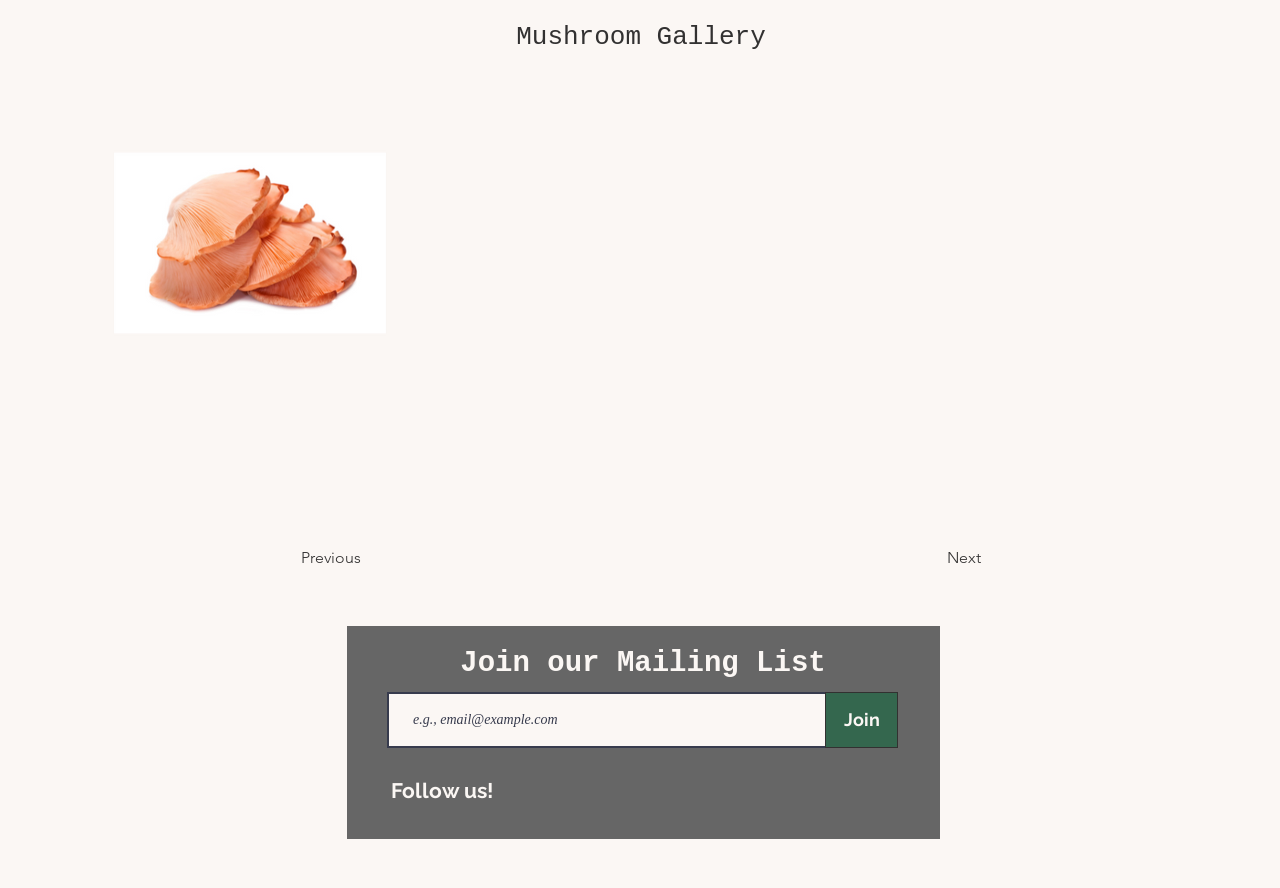With reference to the screenshot, provide a detailed response to the question below:
What is the purpose of the 'Join' button?

The 'Join' button is located below the 'Join our Mailing List' heading and a textbox for entering an email address. This suggests that the button is used to submit the email address and join the mailing list.